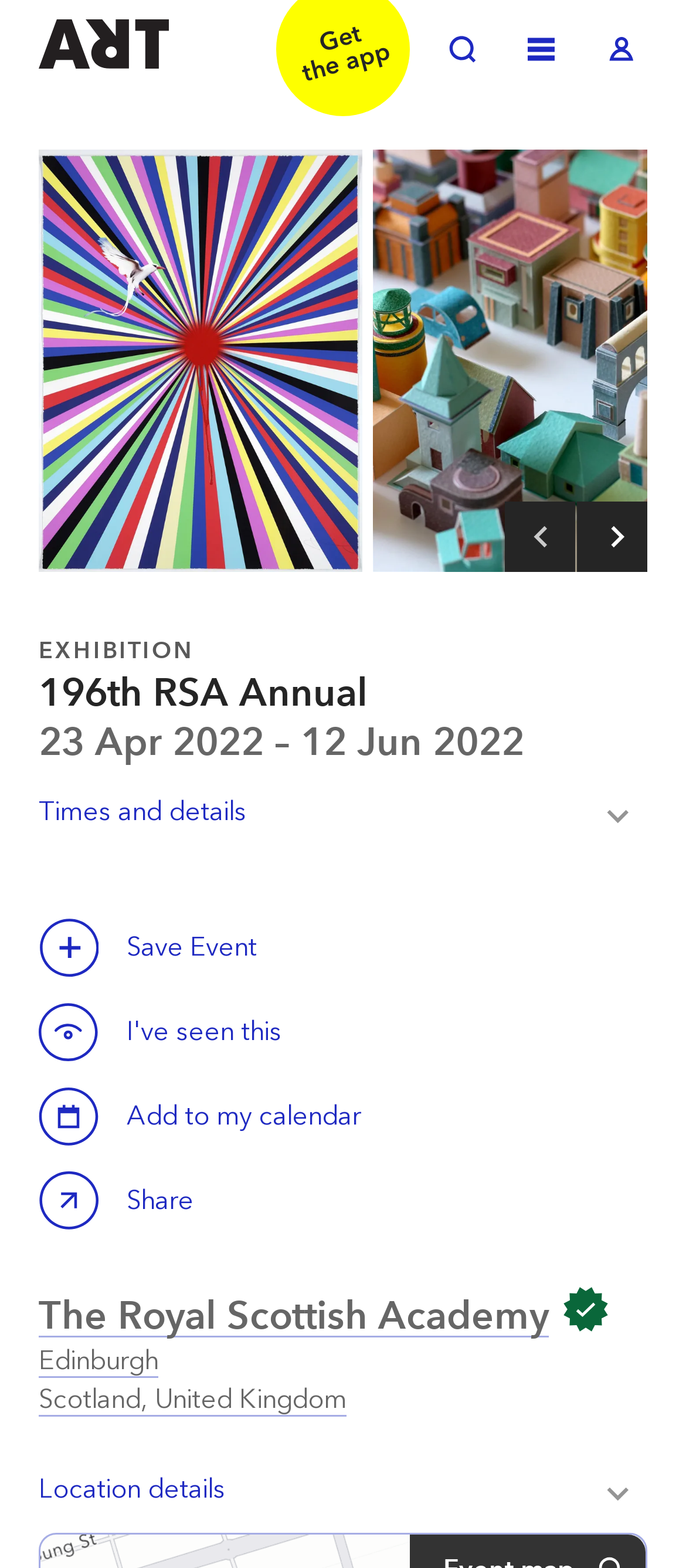Show the bounding box coordinates for the element that needs to be clicked to execute the following instruction: "Zoom in". Provide the coordinates in the form of four float numbers between 0 and 1, i.e., [left, top, right, bottom].

[0.056, 0.095, 0.527, 0.365]